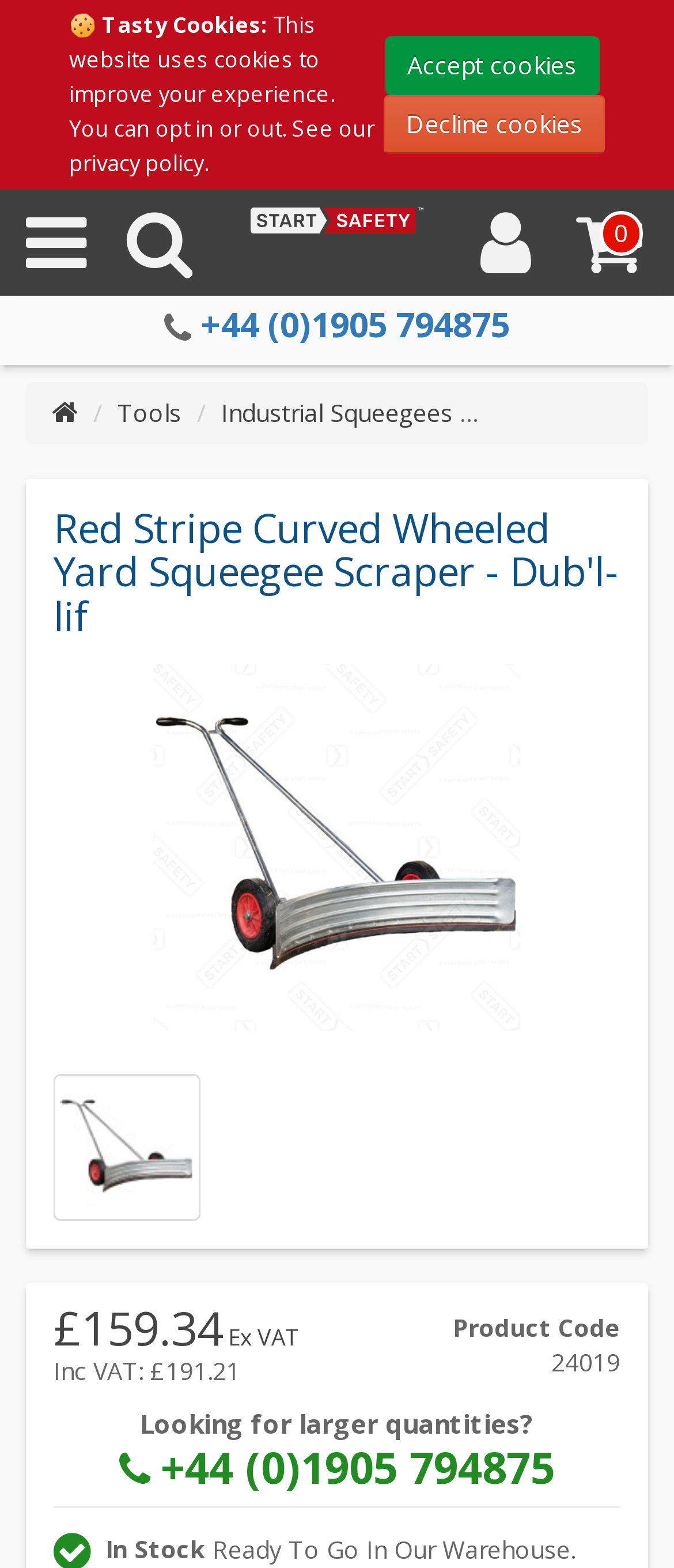What is the VAT-exclusive price?
Analyze the image and provide a thorough answer to the question.

I found the VAT-exclusive price by looking at the static text element that says '£159.34' which is located near the 'Ex VAT' label.